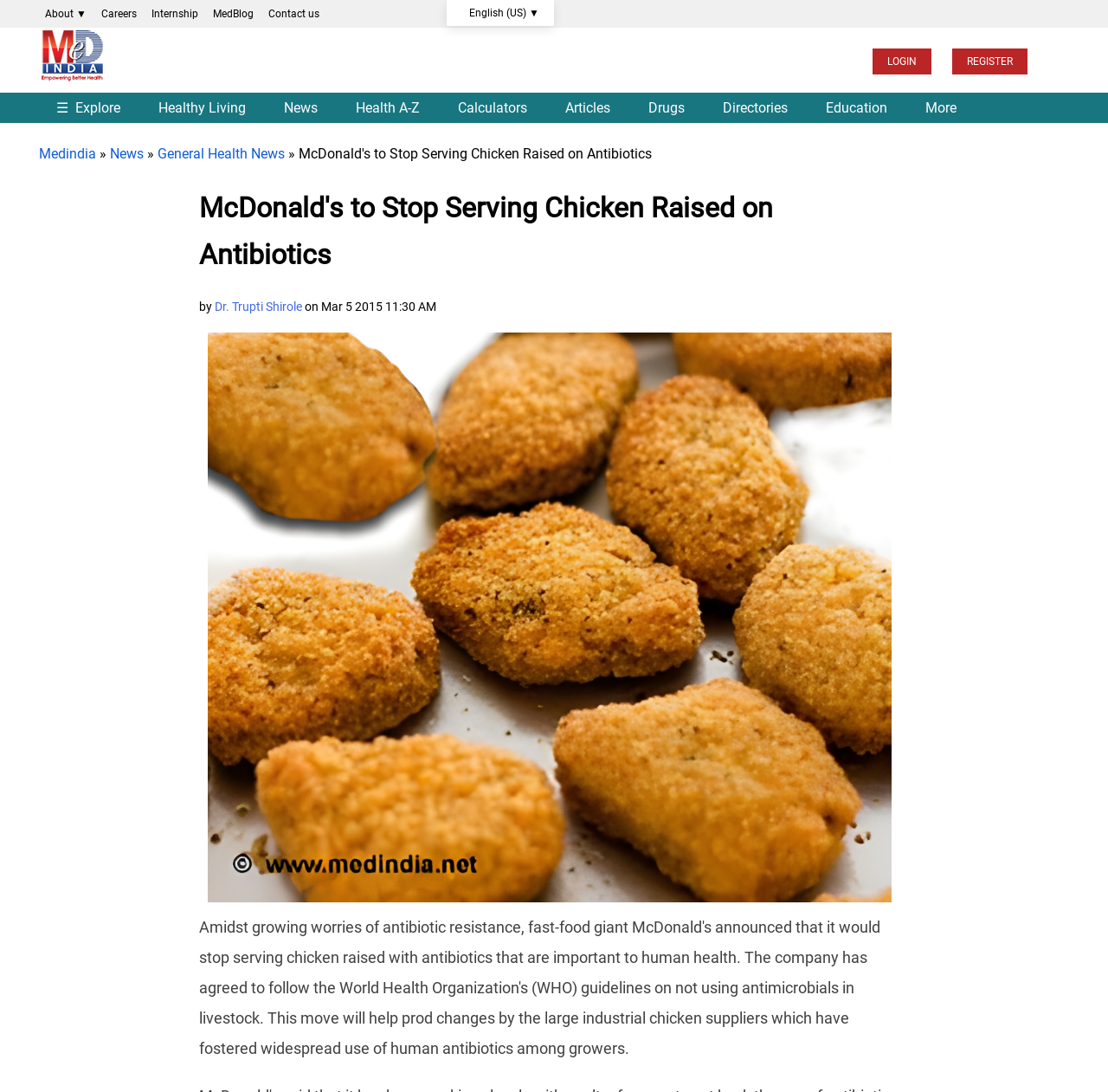Determine the heading of the webpage and extract its text content.

McDonald's to Stop Serving Chicken Raised on Antibiotics